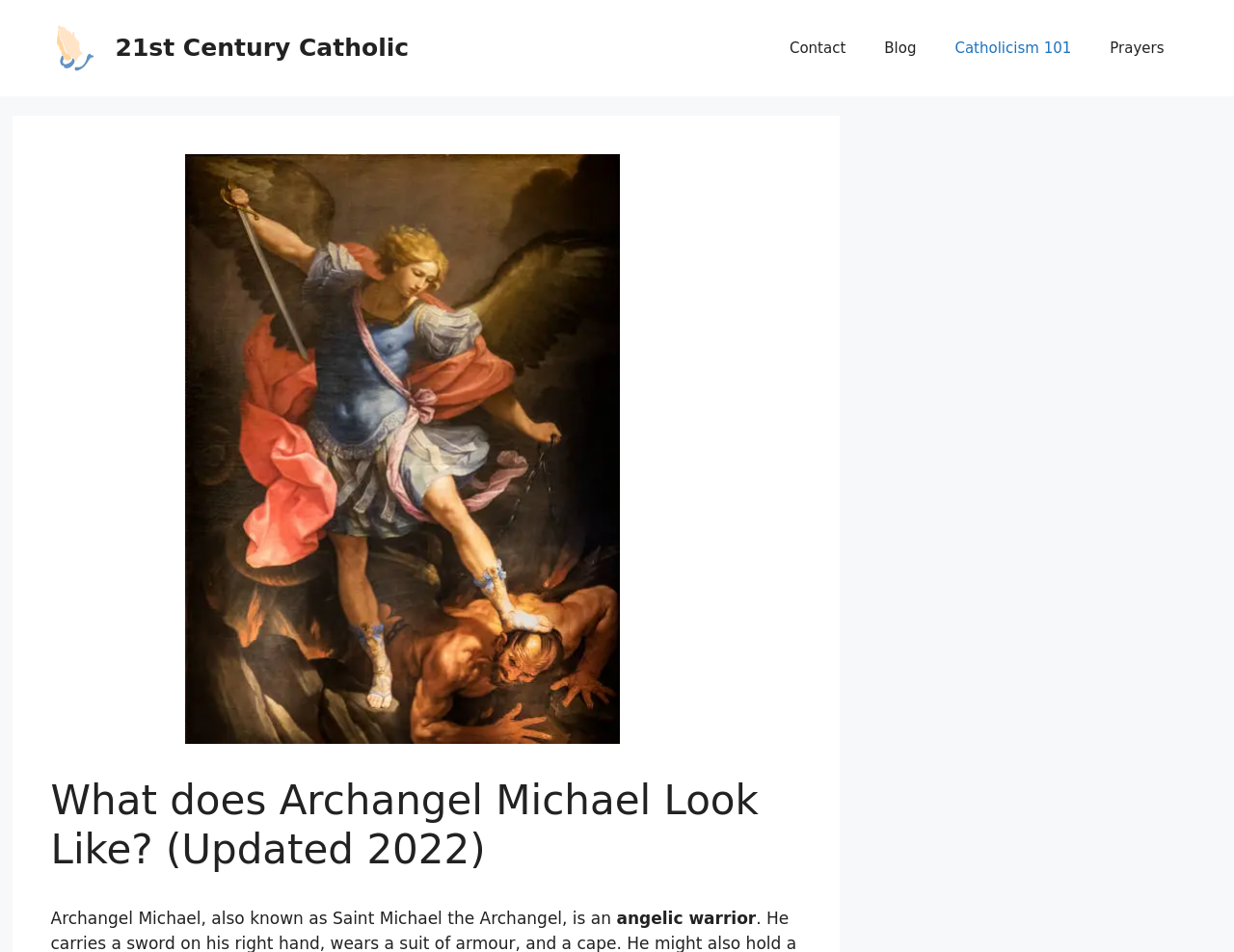Describe every aspect of the webpage in a detailed manner.

The webpage is about Archangel Michael, with a focus on his appearance. At the top of the page, there is a banner with the site's name, "21st Century Catholic", accompanied by an image of the same name. Below the banner, there is a navigation menu with links to "Contact", "Blog", "Catholicism 101", and "Prayers".

On the left side of the page, there is a large image of Archangel Michael, taking up most of the vertical space. Above the image, there is a heading that reads "What does Archangel Michael Look Like? (Updated 2022)". 

To the right of the image, there are two blocks of text. The first block starts with "Archangel Michael, also known as Saint Michael the Archangel, is an" and the second block continues with "angelic warrior". These texts are positioned near the bottom of the page.